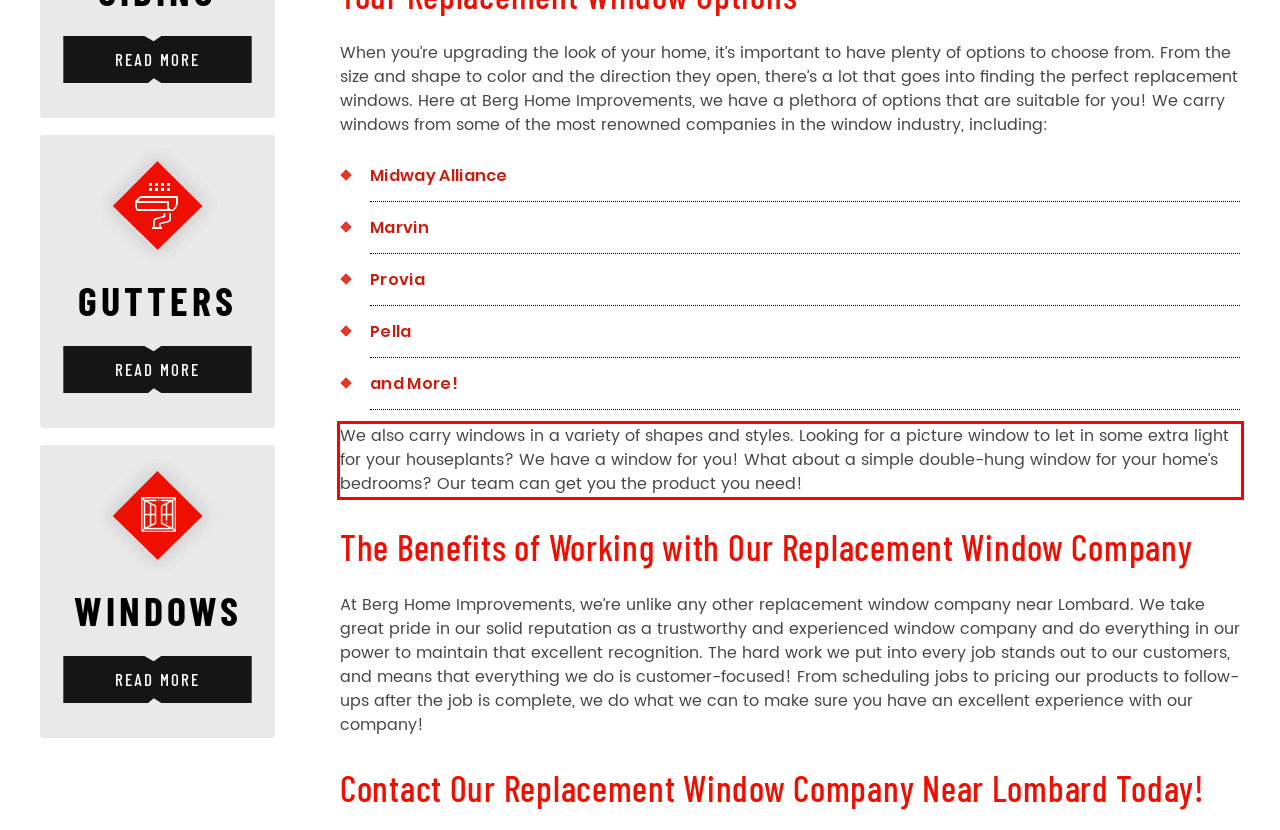Using the provided screenshot, read and generate the text content within the red-bordered area.

We also carry windows in a variety of shapes and styles. Looking for a picture window to let in some extra light for your houseplants? We have a window for you! What about a simple double-hung window for your home’s bedrooms? Our team can get you the product you need!